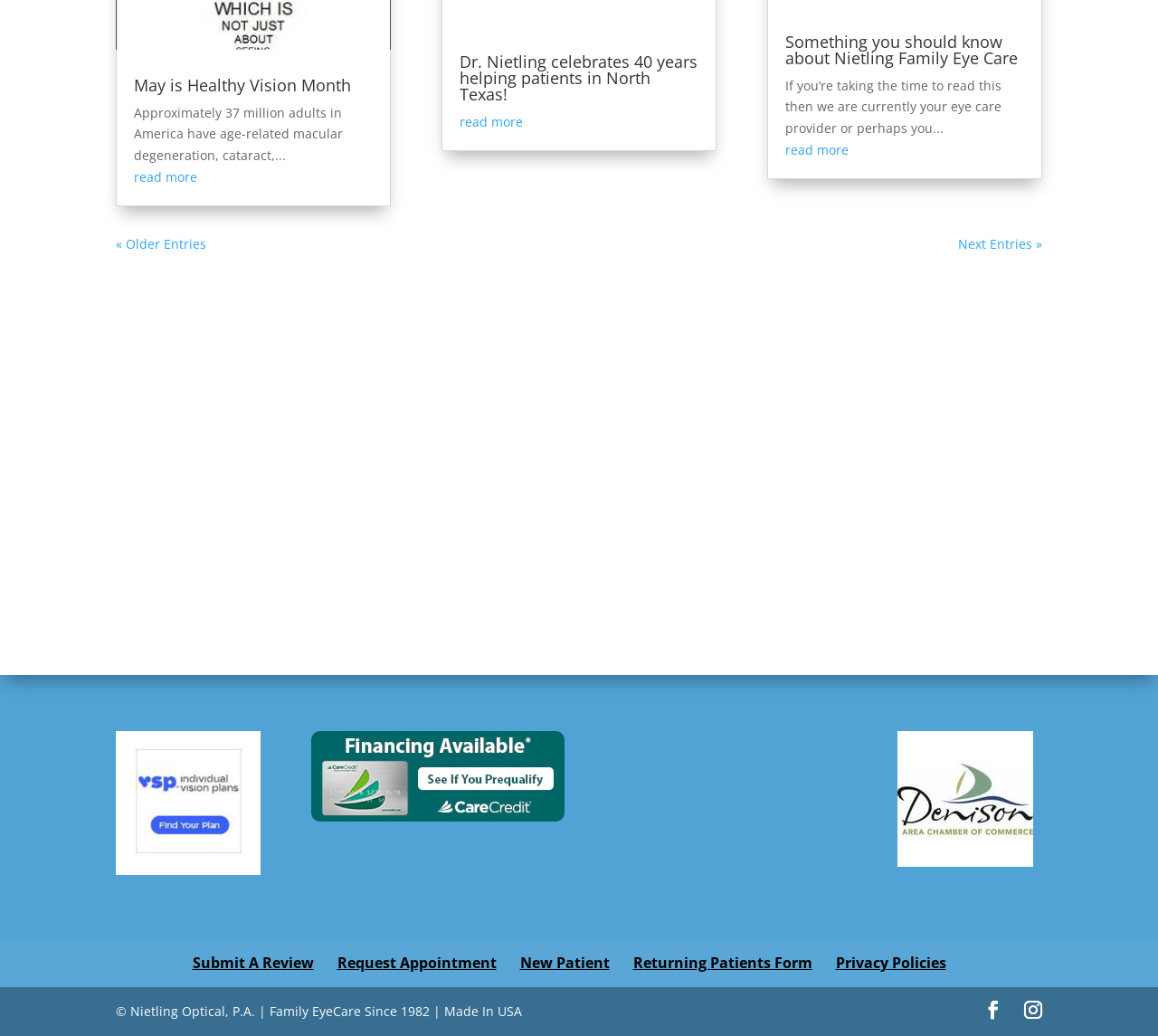Find the bounding box coordinates of the element to click in order to complete this instruction: "Read more about Something you should know about Nietling Family Eye Care". The bounding box coordinates must be four float numbers between 0 and 1, denoted as [left, top, right, bottom].

[0.678, 0.029, 0.879, 0.066]